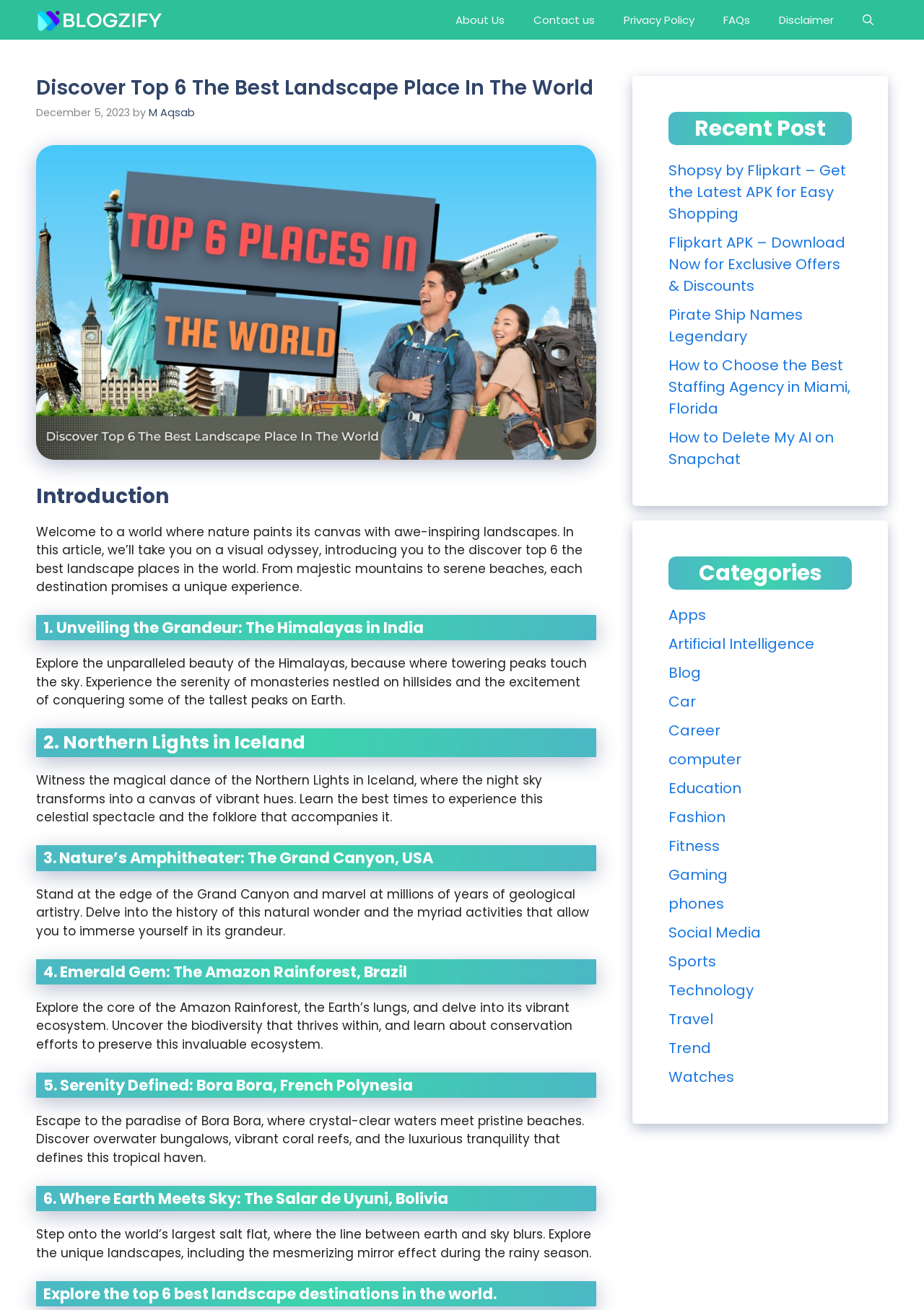Please find the bounding box for the UI element described by: "Wisdom".

None